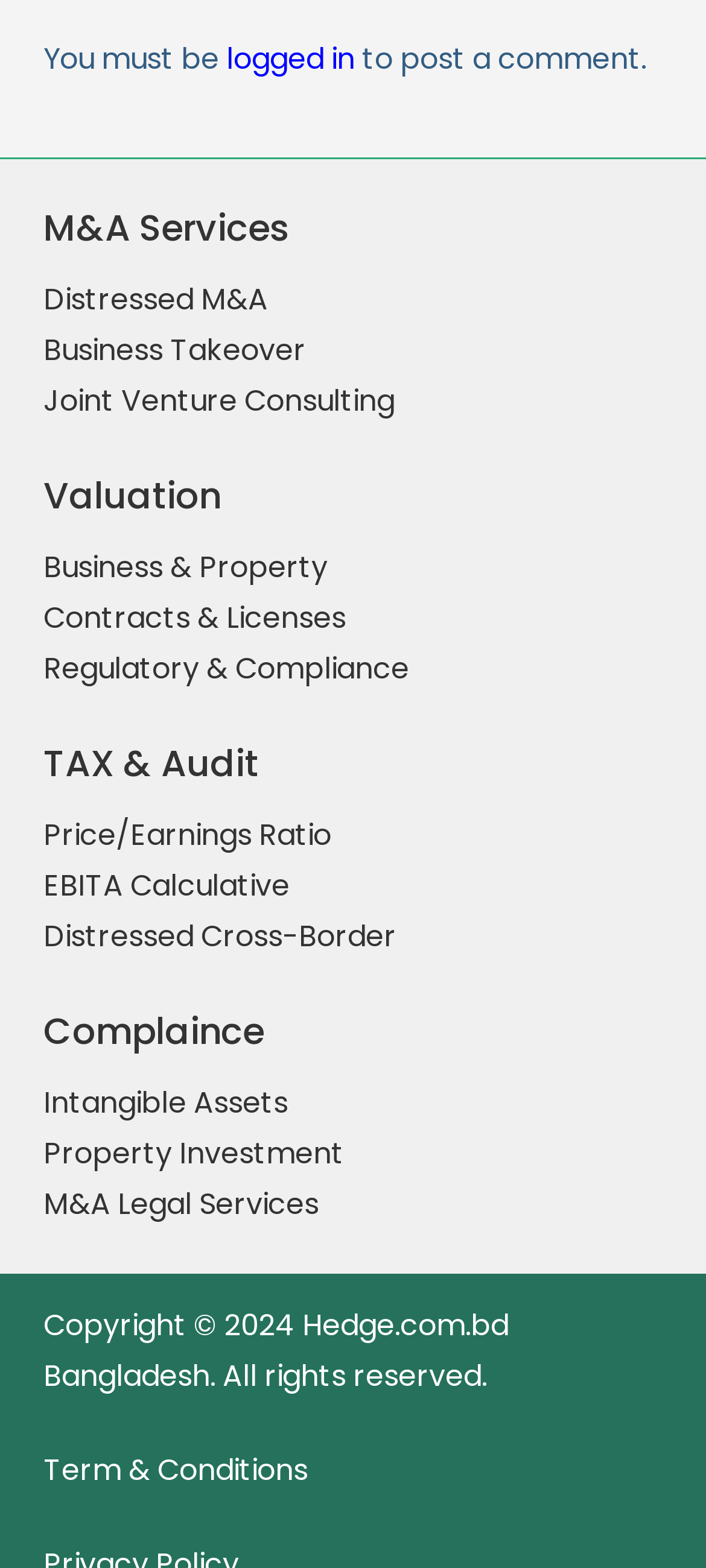What is the last link on the webpage?
Please provide a comprehensive and detailed answer to the question.

The webpage lists several links, and the last one is 'Term & Conditions', which is located at the bottom of the webpage.